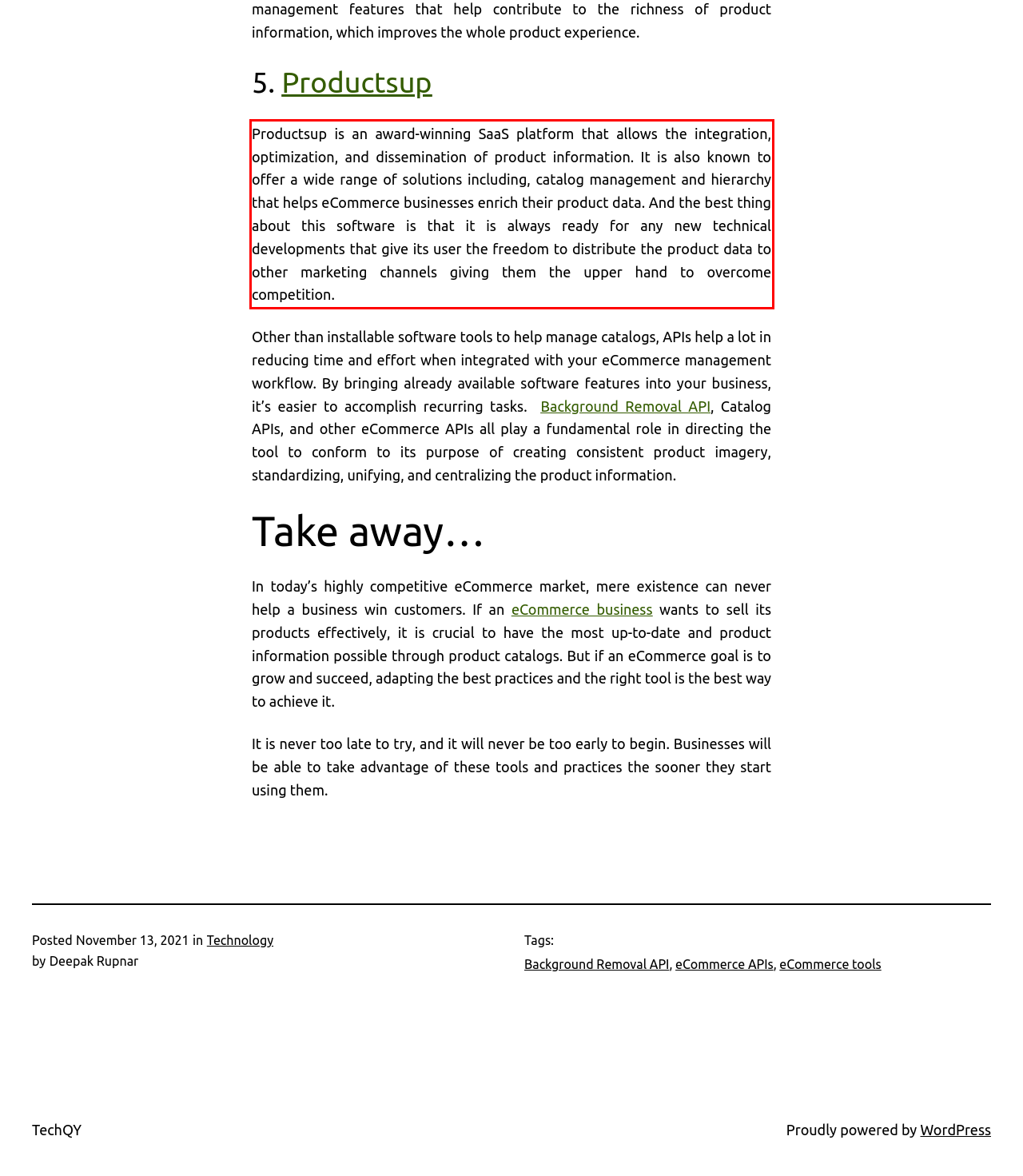You have a screenshot of a webpage where a UI element is enclosed in a red rectangle. Perform OCR to capture the text inside this red rectangle.

Productsup is an award-winning SaaS platform that allows the integration, optimization, and dissemination of product information. It is also known to offer a wide range of solutions including, catalog management and hierarchy that helps eCommerce businesses enrich their product data. And the best thing about this software is that it is always ready for any new technical developments that give its user the freedom to distribute the product data to other marketing channels giving them the upper hand to overcome competition.